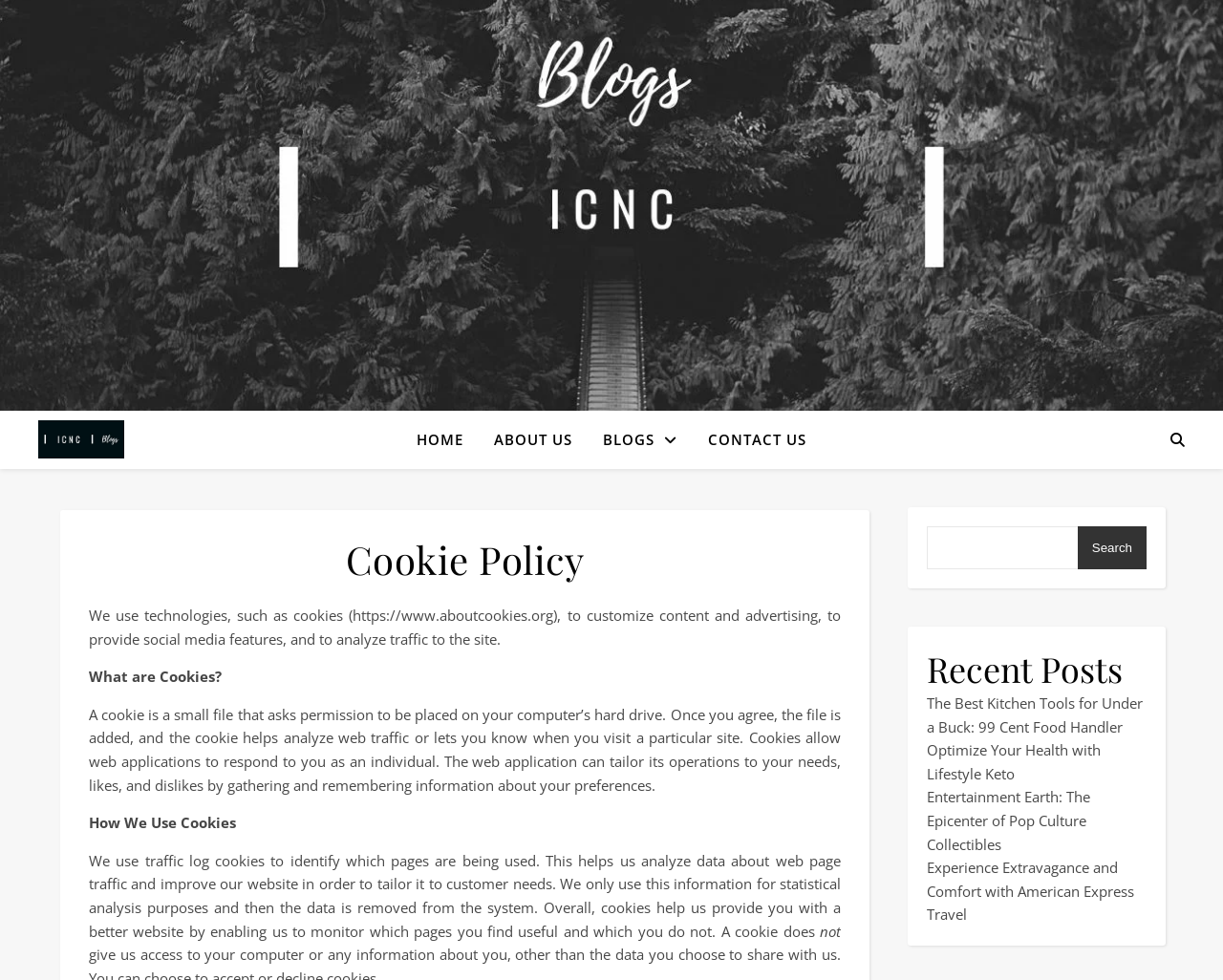Give a one-word or short phrase answer to this question: 
What is the name of the blog?

ICNC Blogs